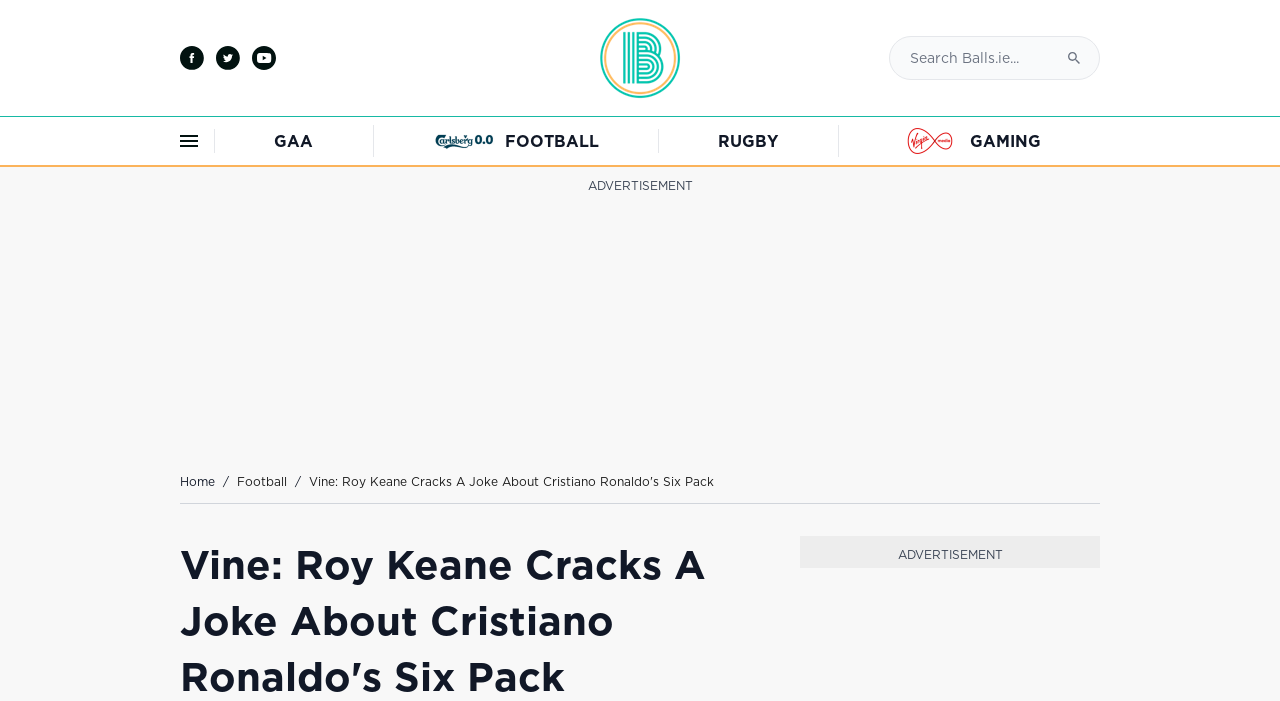What is the button next to the search bar?
Answer briefly with a single word or phrase based on the image.

Search